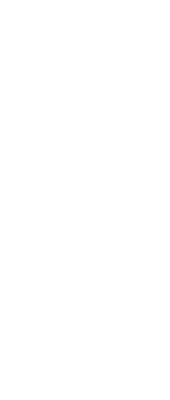Where is the image likely presented?
Can you give a detailed and elaborate answer to the question?

The image is likely presented on an author or publisher's website, which is dedicated to showcasing their literary works, and the corresponding links suggest a browsing context.